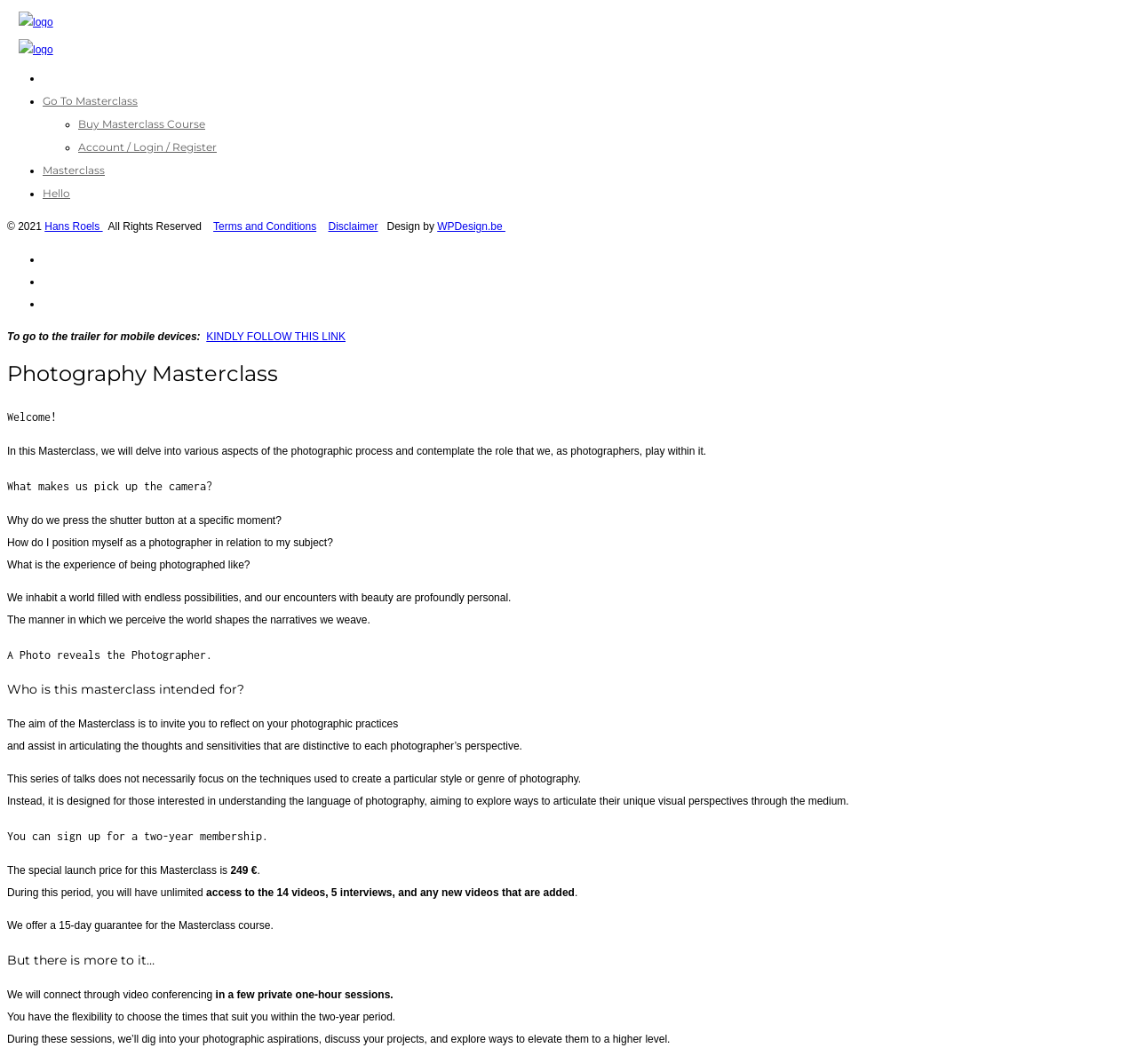Please look at the image and answer the question with a detailed explanation: How many videos are included in the masterclass?

The number of videos included in the masterclass is mentioned in the webpage as 'unlimited access to the 14 videos'. This information can be found in the section that discusses the content of the masterclass.